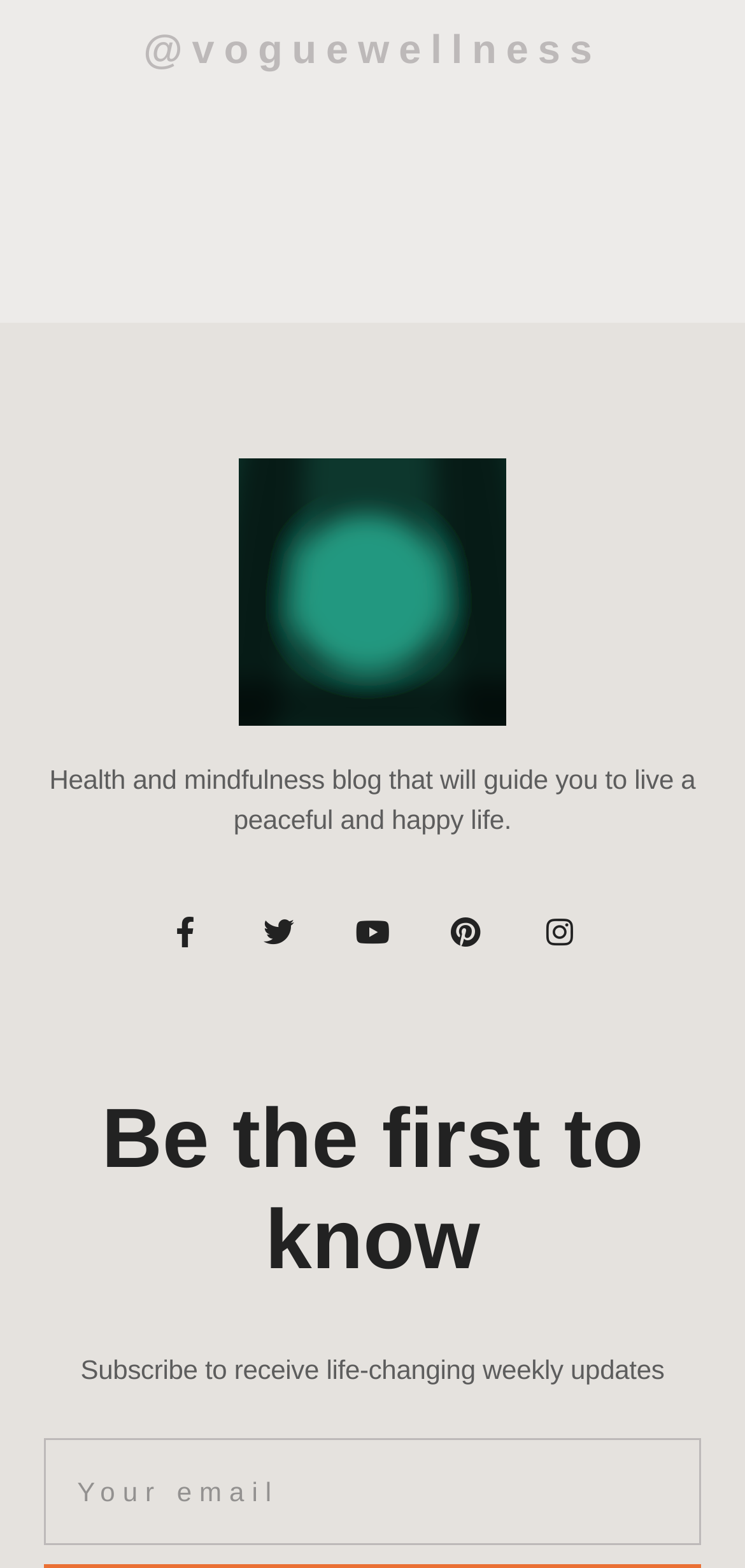How many headings are present on the page?
Answer the question with as much detail as possible.

There are two headings present on the page, which are '@voguewellness' and 'Be the first to know'. These headings can be identified by their element type and OCR text.